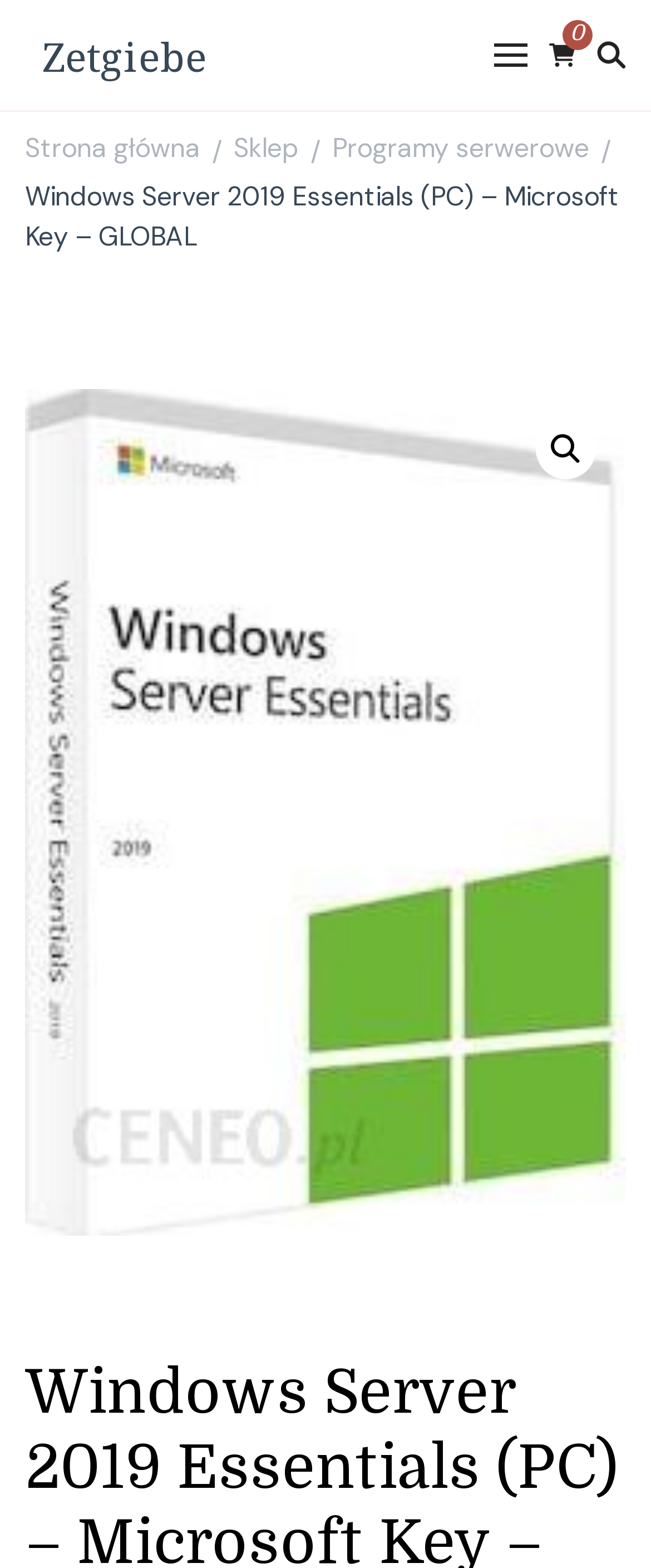Show me the bounding box coordinates of the clickable region to achieve the task as per the instruction: "browse Windows Server 2019 Essentials".

[0.038, 0.113, 0.962, 0.163]